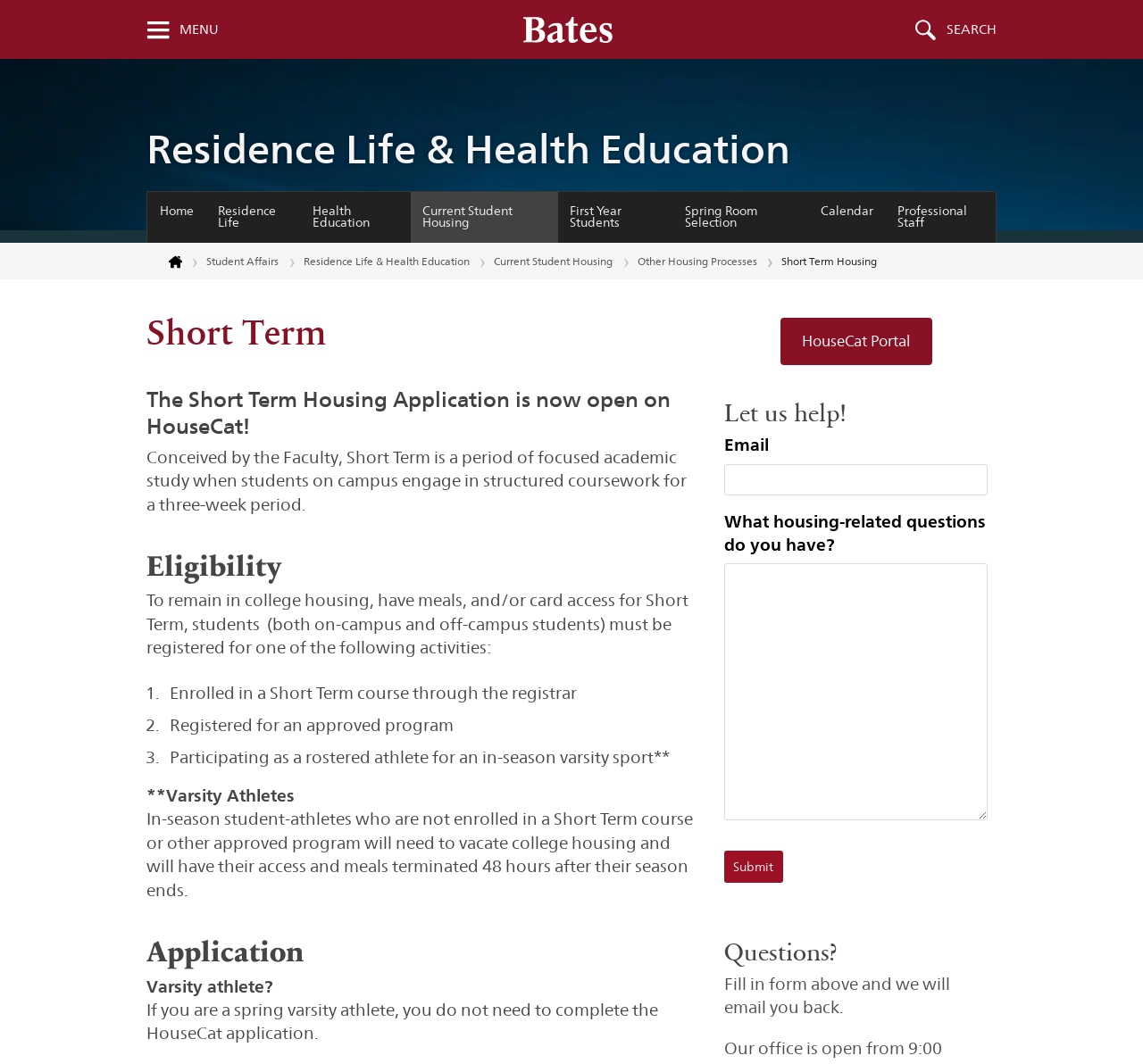Please identify the bounding box coordinates of the area that needs to be clicked to follow this instruction: "Click the MENU link".

[0.128, 0.004, 0.193, 0.051]